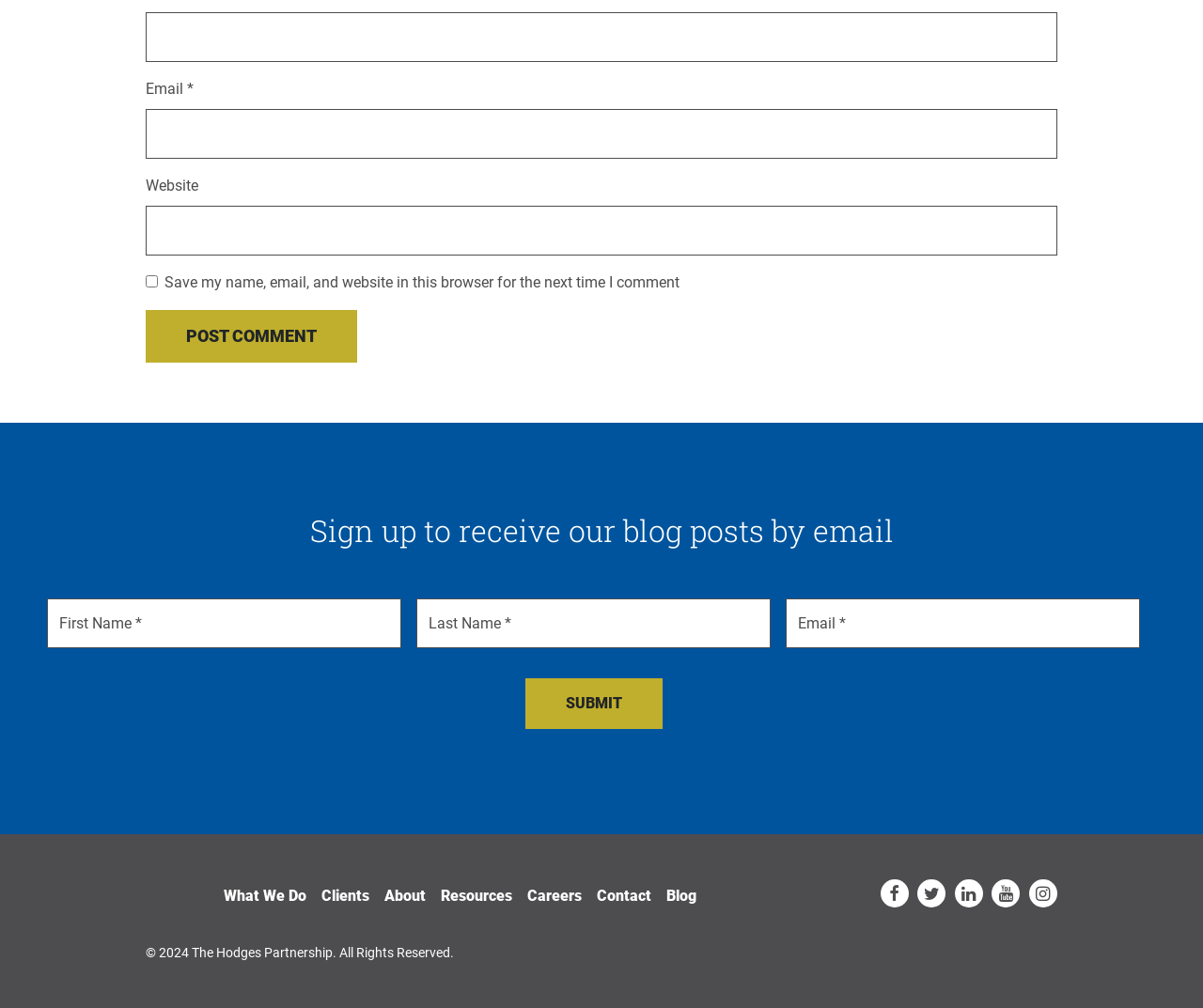Given the description of a UI element: "parent_node: Name * name="author"", identify the bounding box coordinates of the matching element in the webpage screenshot.

[0.121, 0.012, 0.879, 0.062]